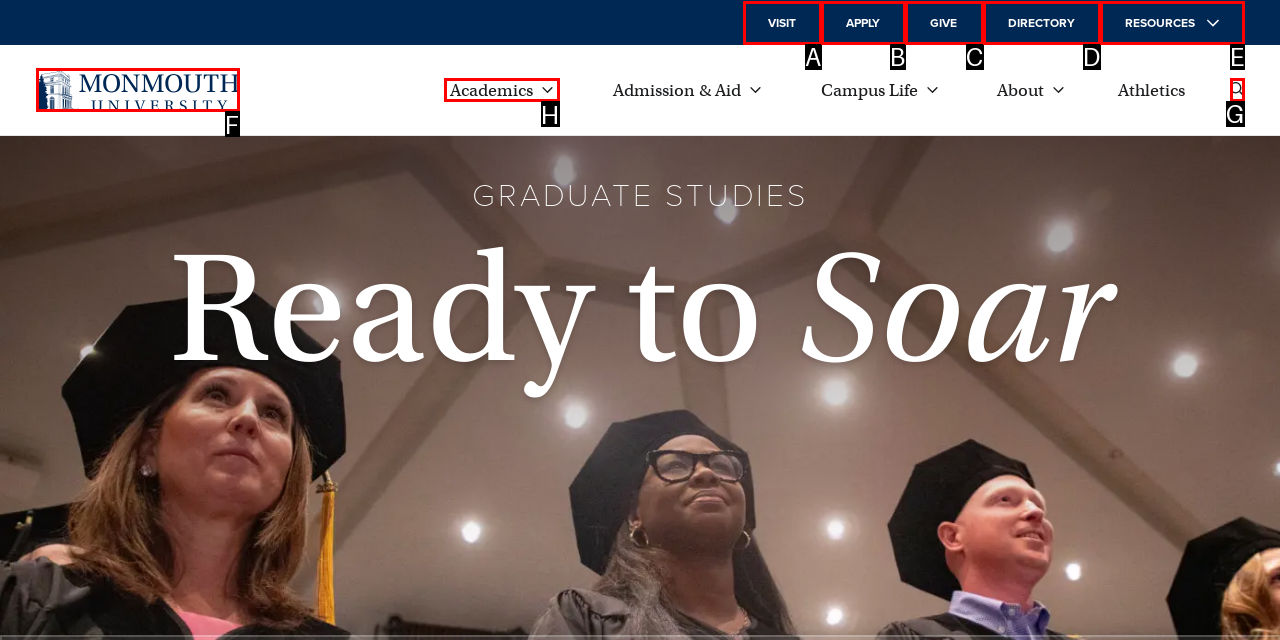Specify which HTML element I should click to complete this instruction: explore academic programs Answer with the letter of the relevant option.

H